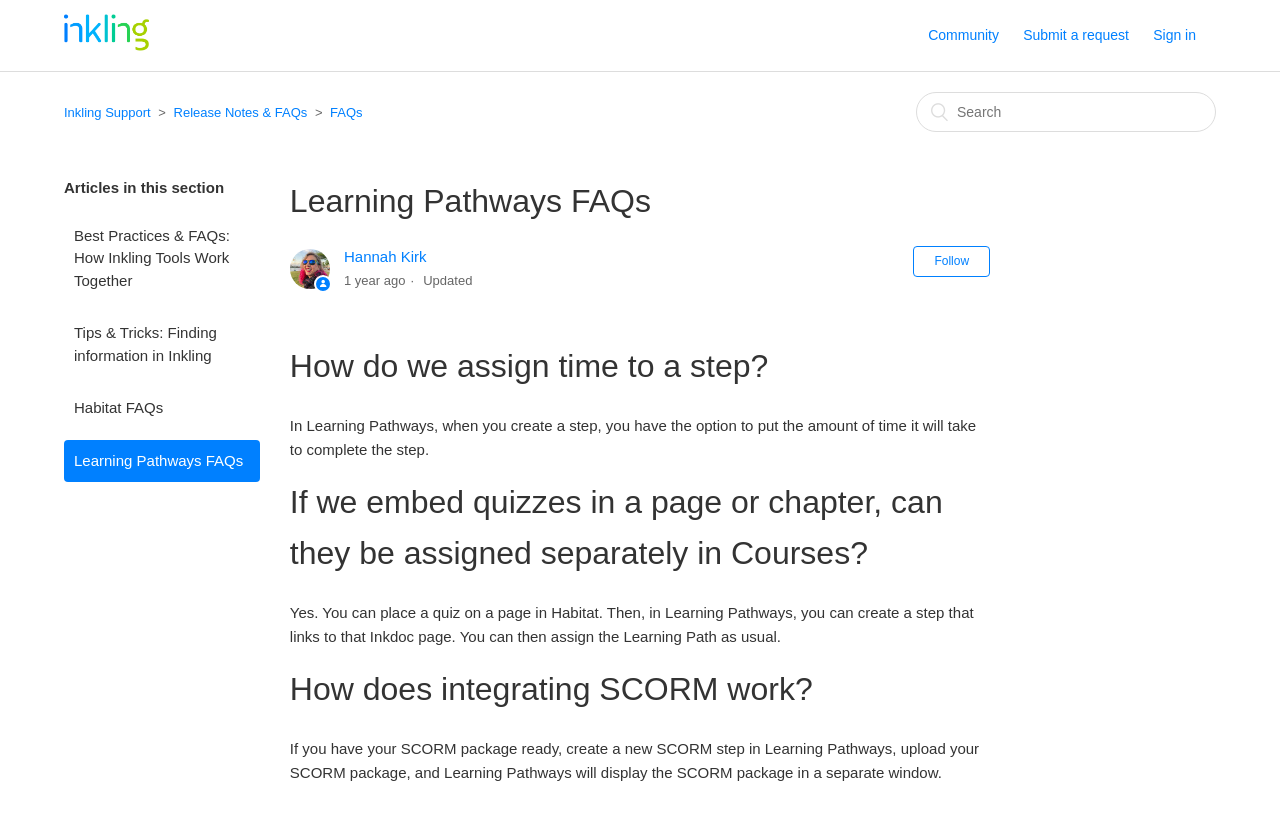Locate the bounding box coordinates of the element that needs to be clicked to carry out the instruction: "Follow Hannah Kirk". The coordinates should be given as four float numbers ranging from 0 to 1, i.e., [left, top, right, bottom].

[0.714, 0.299, 0.774, 0.336]